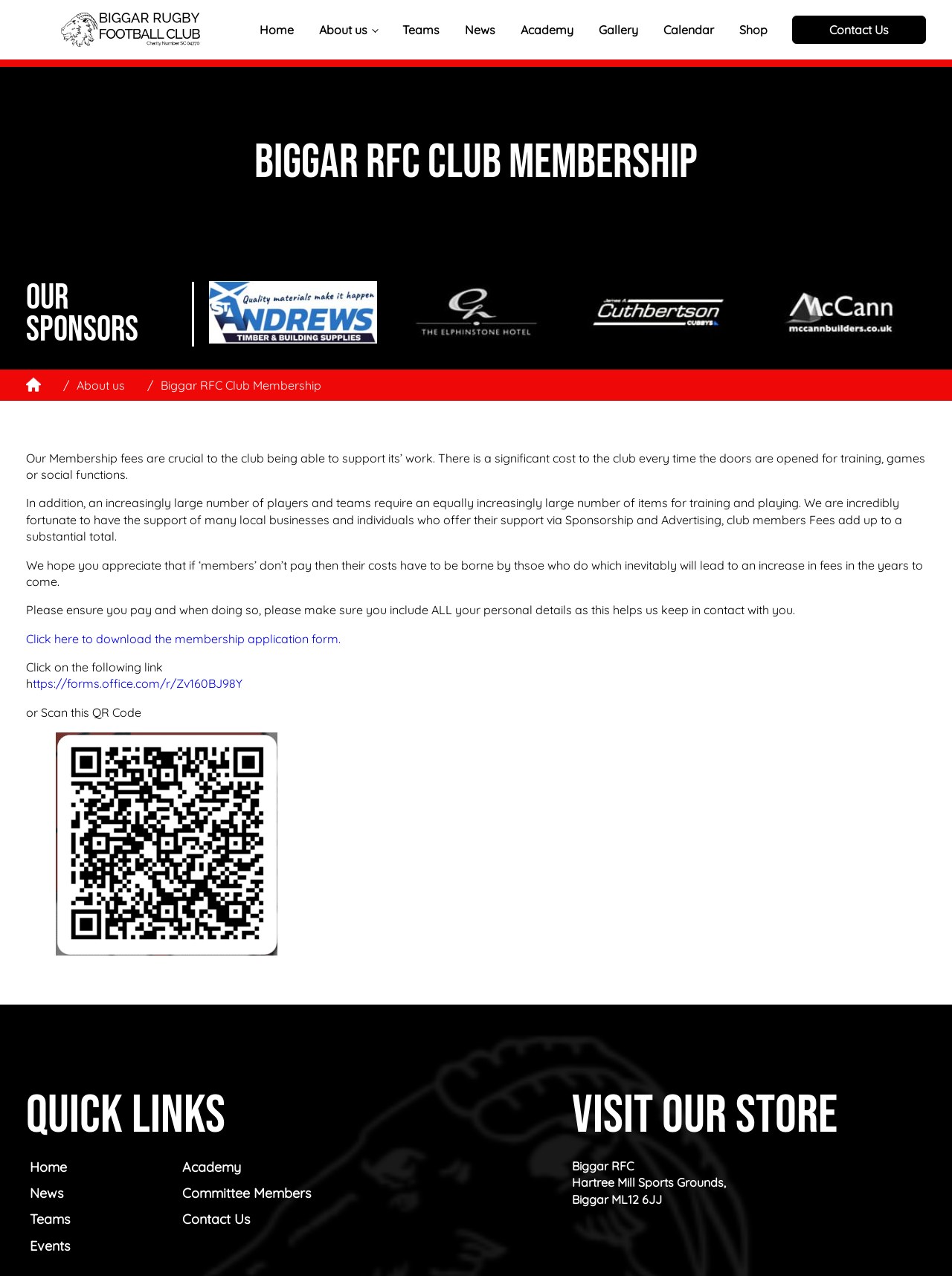Respond to the question with just a single word or phrase: 
What is the alternative way to access the membership application form?

Scan QR Code